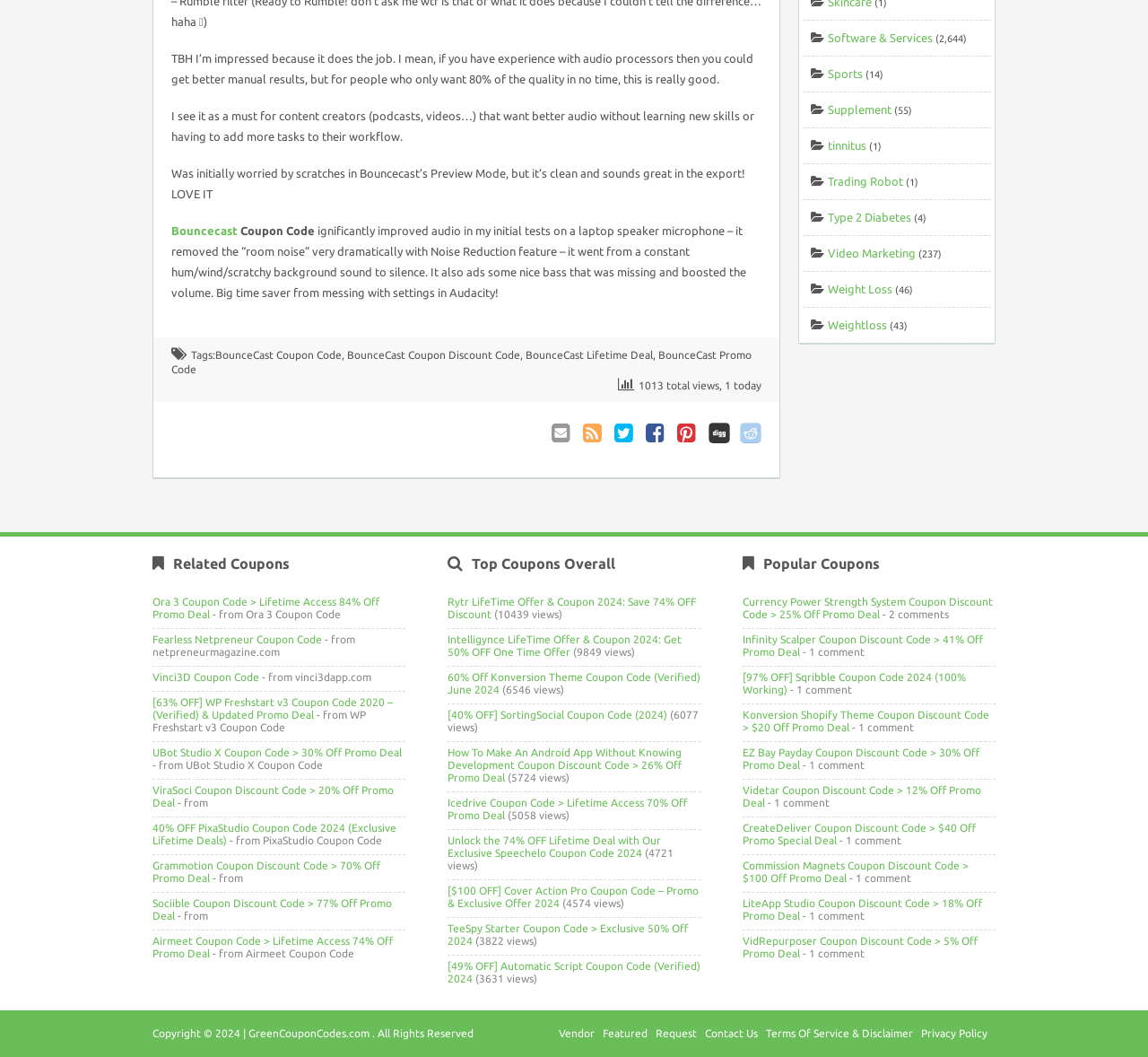Observe the image and answer the following question in detail: What is the 'Top Coupons Overall' section based on?

The 'Top Coupons Overall' section contains links to coupons with the number of views in parentheses, indicating that the ranking is based on the number of views each coupon has received.